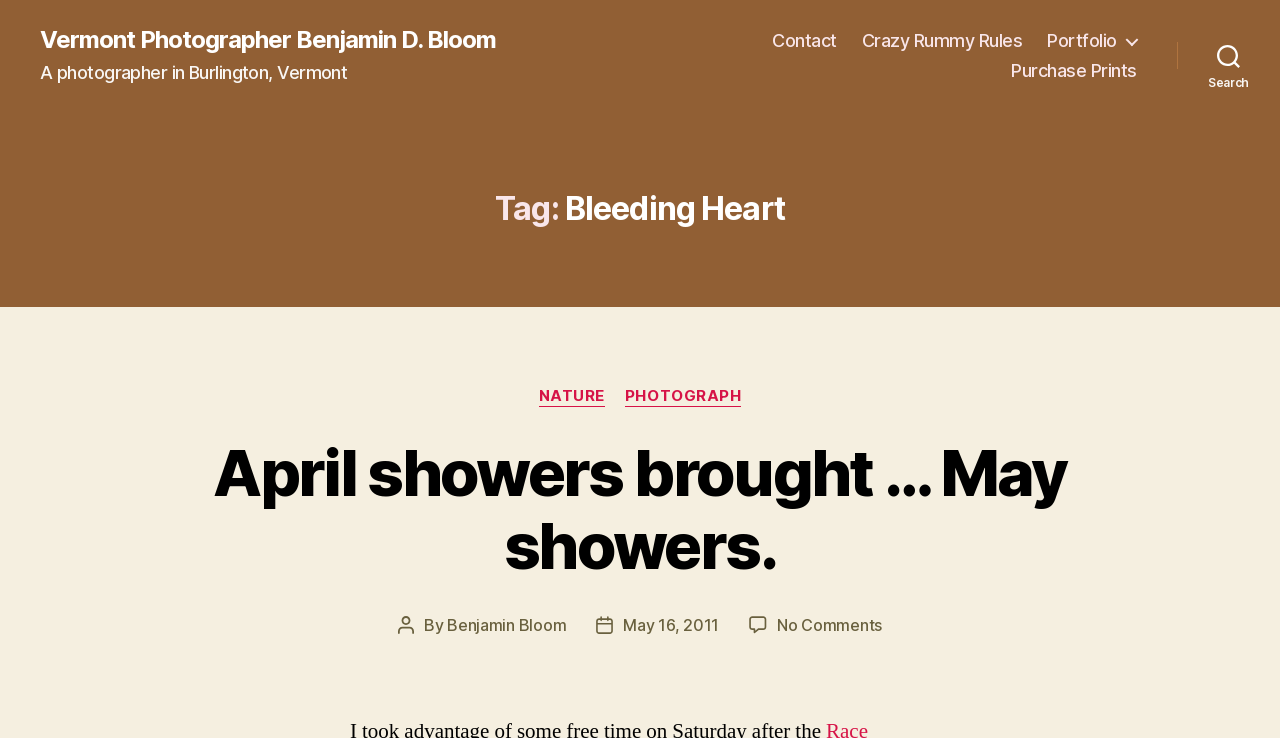Locate the bounding box coordinates of the element I should click to achieve the following instruction: "Click the 'HOME' link".

None